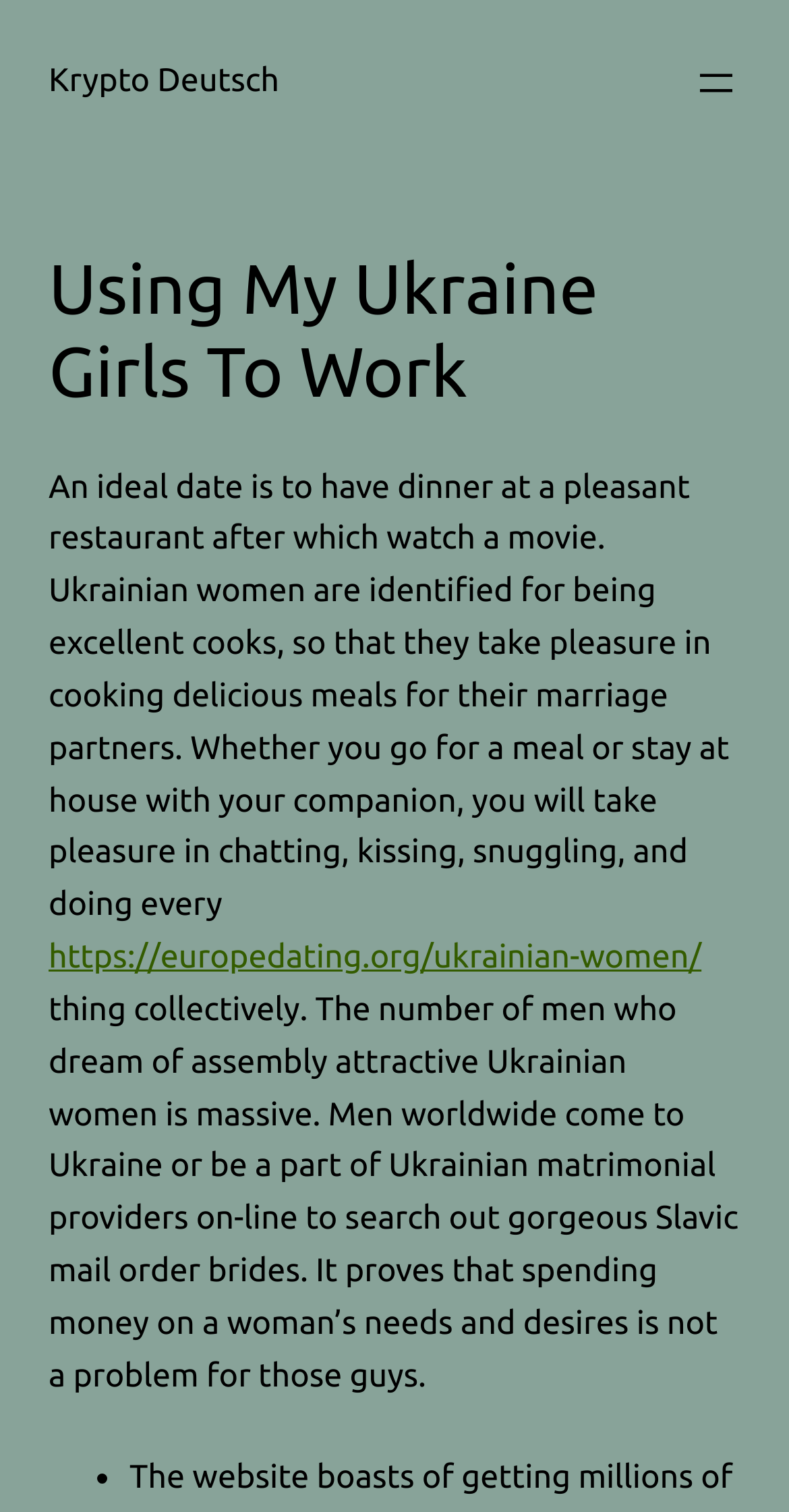What is the tone of the webpage?
Please respond to the question thoroughly and include all relevant details.

The webpage has an informative tone, providing details about Ukrainian women and their qualities, as well as a romantic tone, suggesting ideal dates and highlighting the pleasure of spending time with a partner.